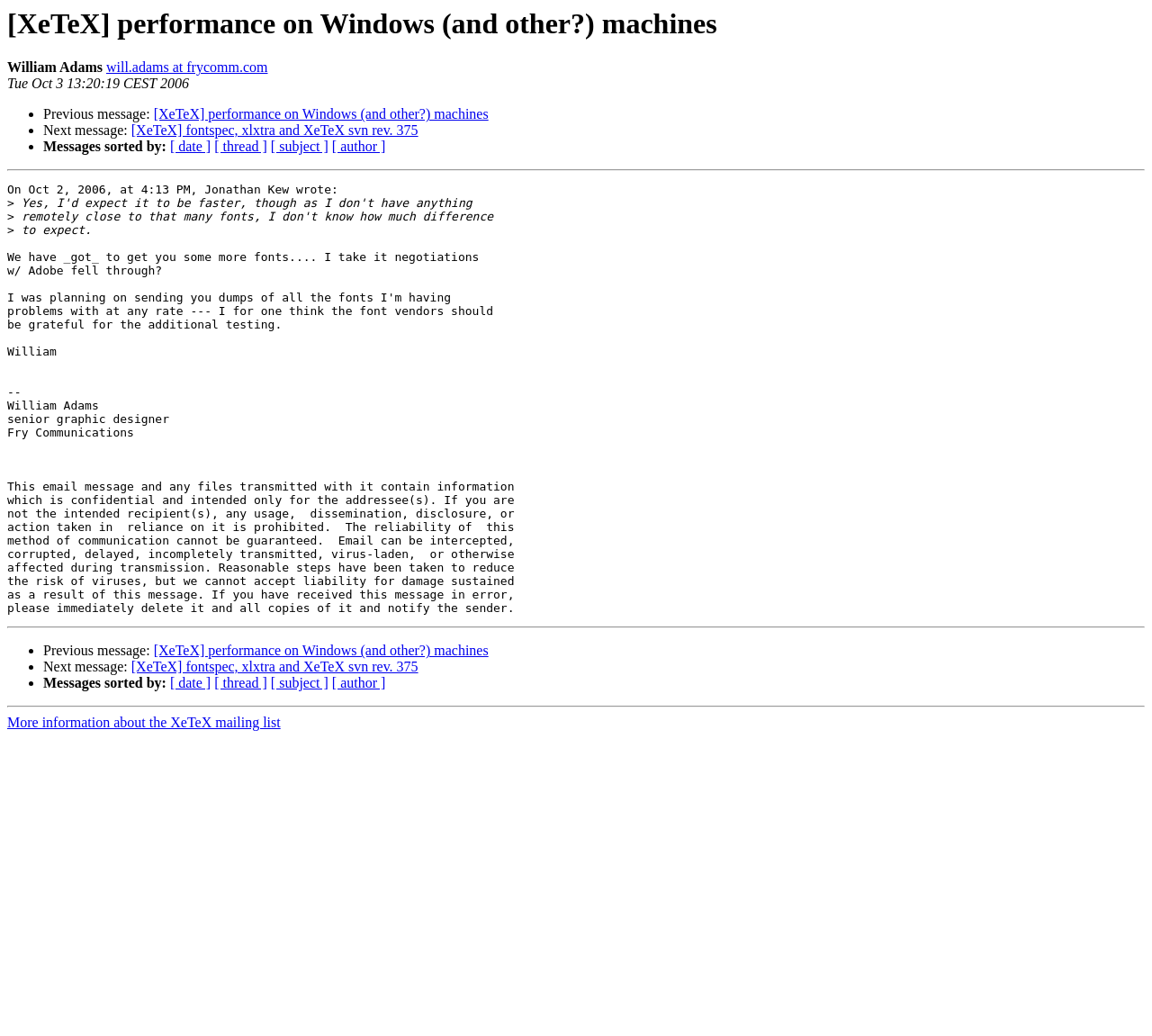Identify the bounding box for the UI element specified in this description: "[ subject ]". The coordinates must be four float numbers between 0 and 1, formatted as [left, top, right, bottom].

[0.235, 0.652, 0.285, 0.667]